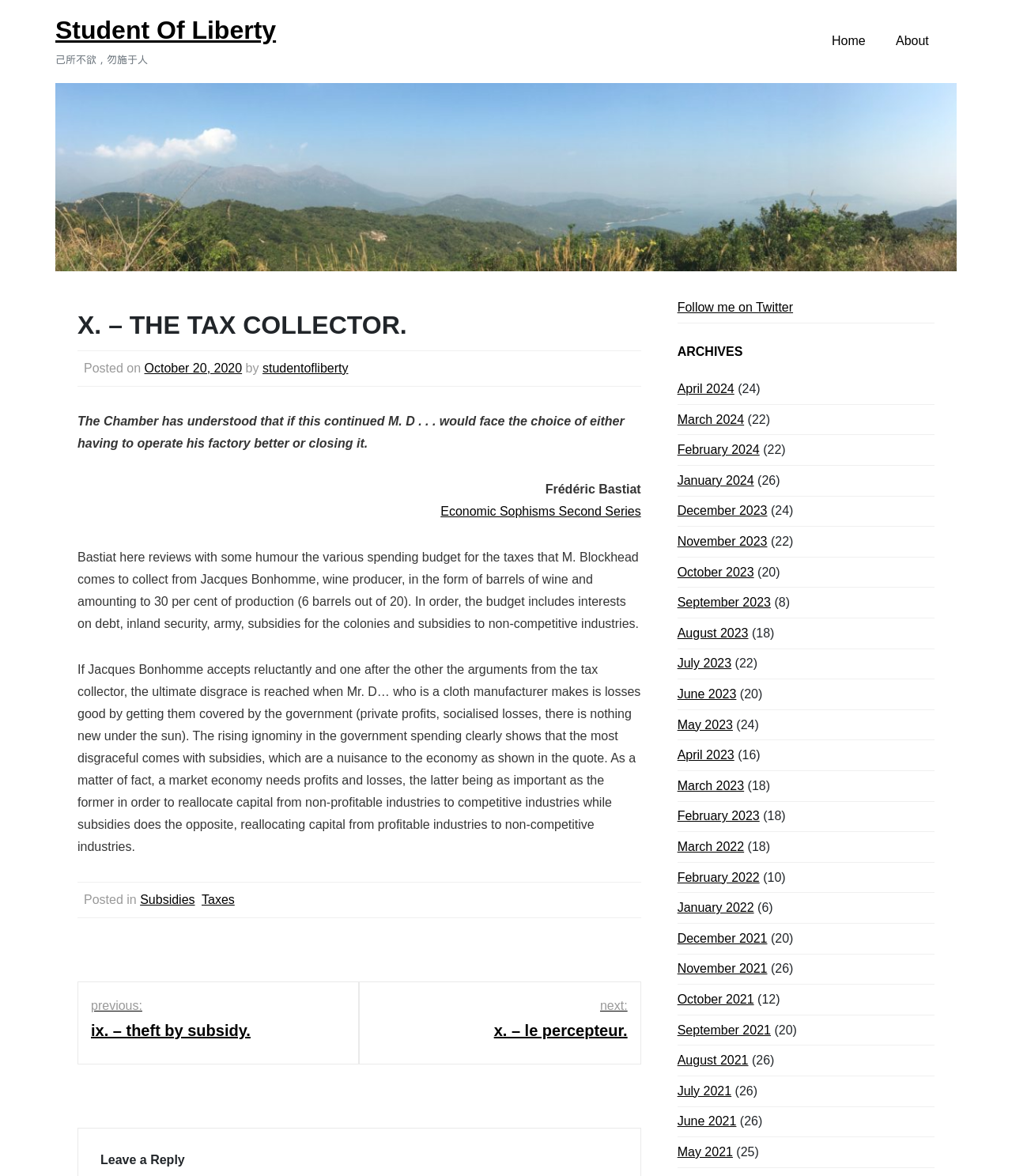Determine the bounding box for the HTML element described here: "Next: X. – LE PERCEPTEUR.". The coordinates should be given as [left, top, right, bottom] with each number being a float between 0 and 1.

[0.368, 0.846, 0.62, 0.888]